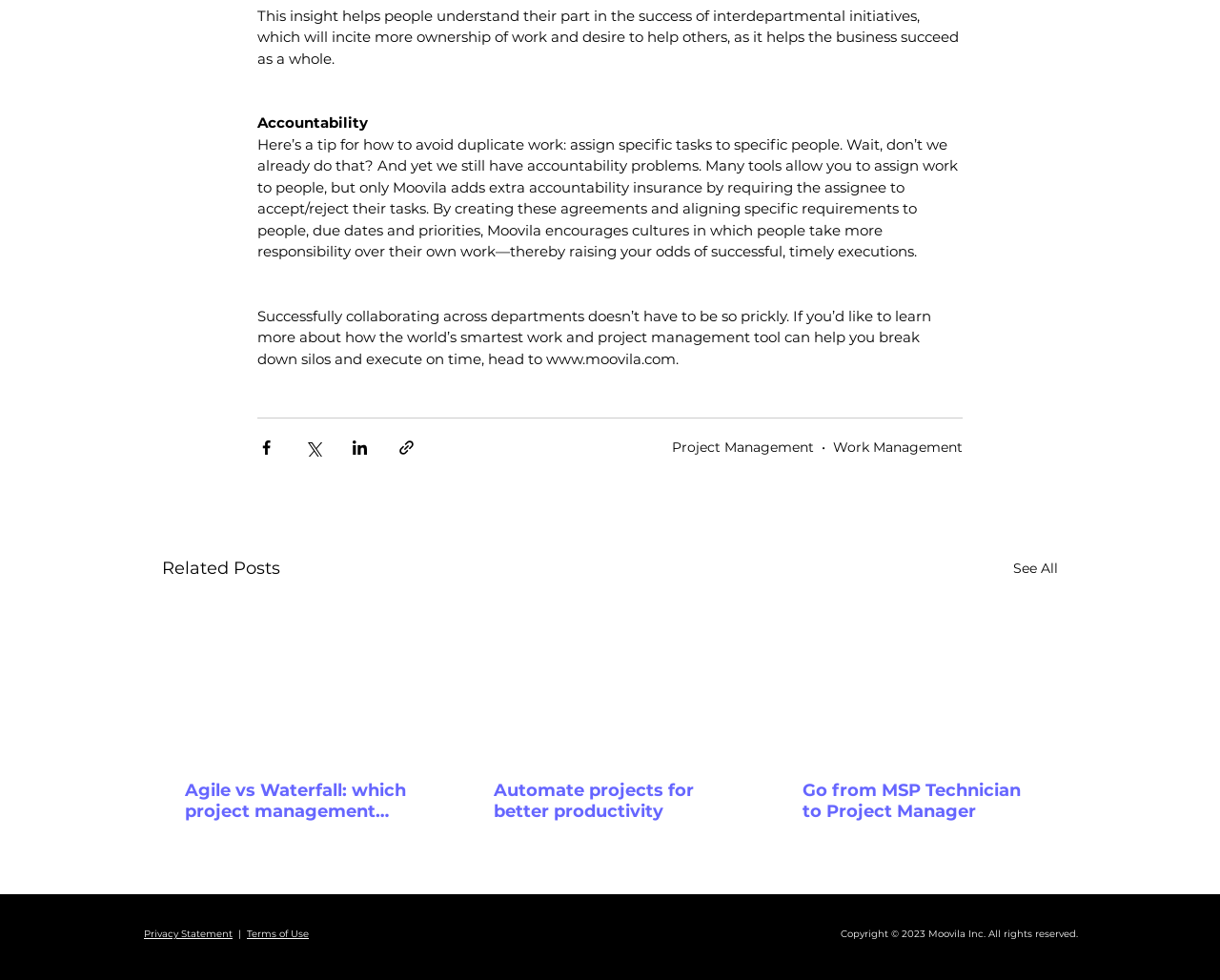Identify the bounding box coordinates for the element you need to click to achieve the following task: "Learn more about project management". Provide the bounding box coordinates as four float numbers between 0 and 1, in the form [left, top, right, bottom].

[0.551, 0.447, 0.667, 0.465]